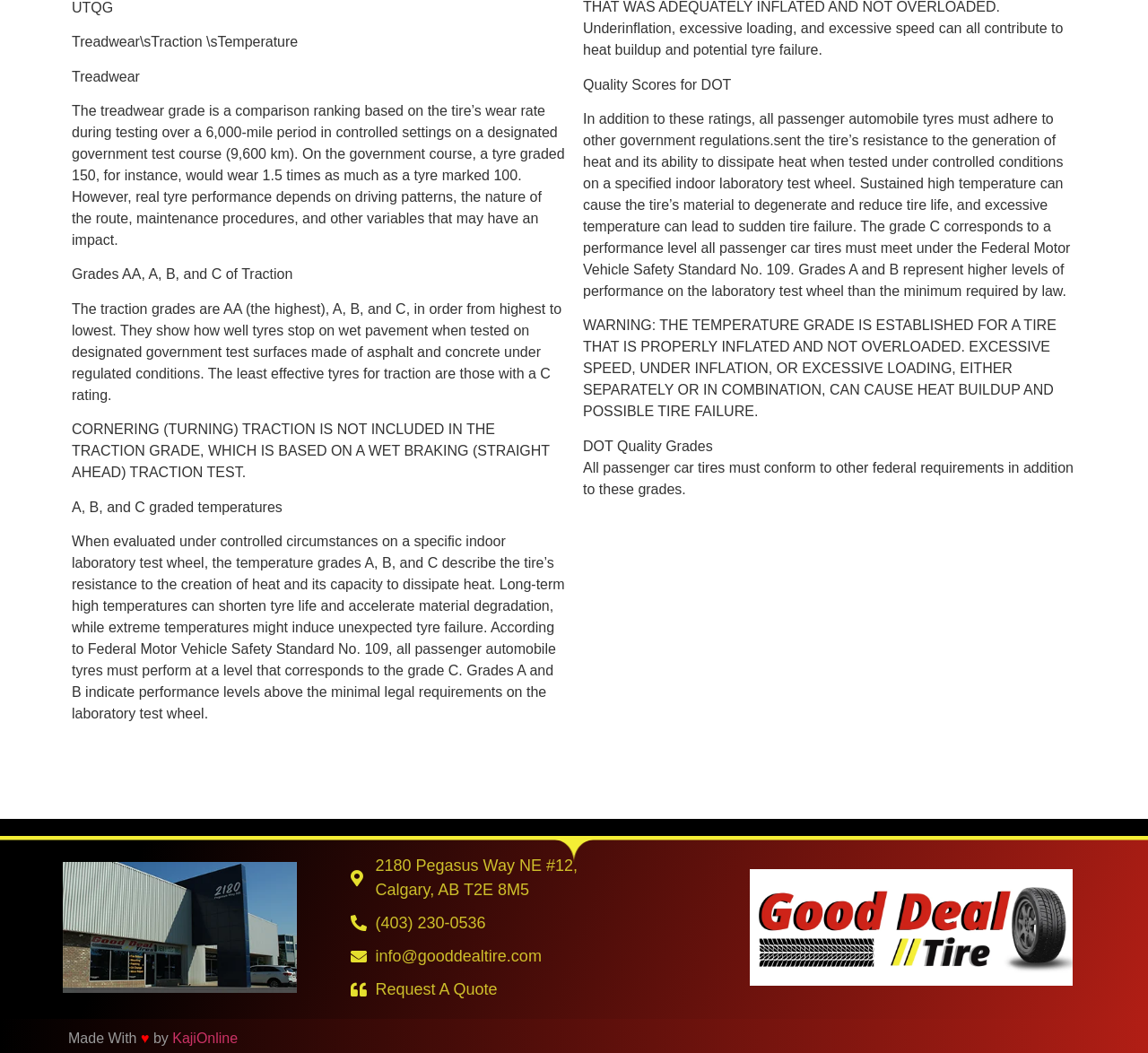What is the purpose of the temperature grade?
Respond to the question with a single word or phrase according to the image.

Measure heat resistance